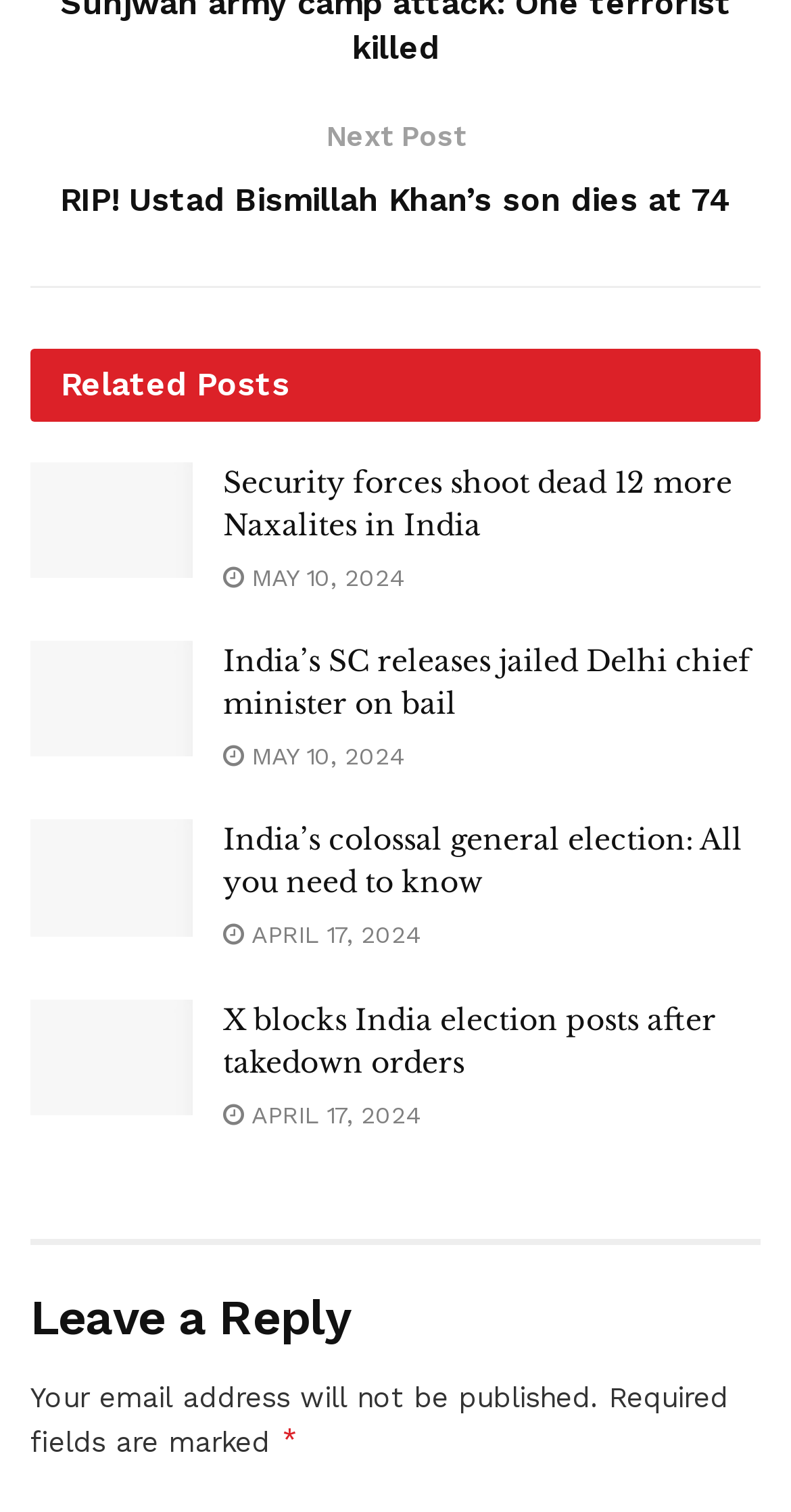Answer briefly with one word or phrase:
What is the date of the latest article?

MAY 10, 2024